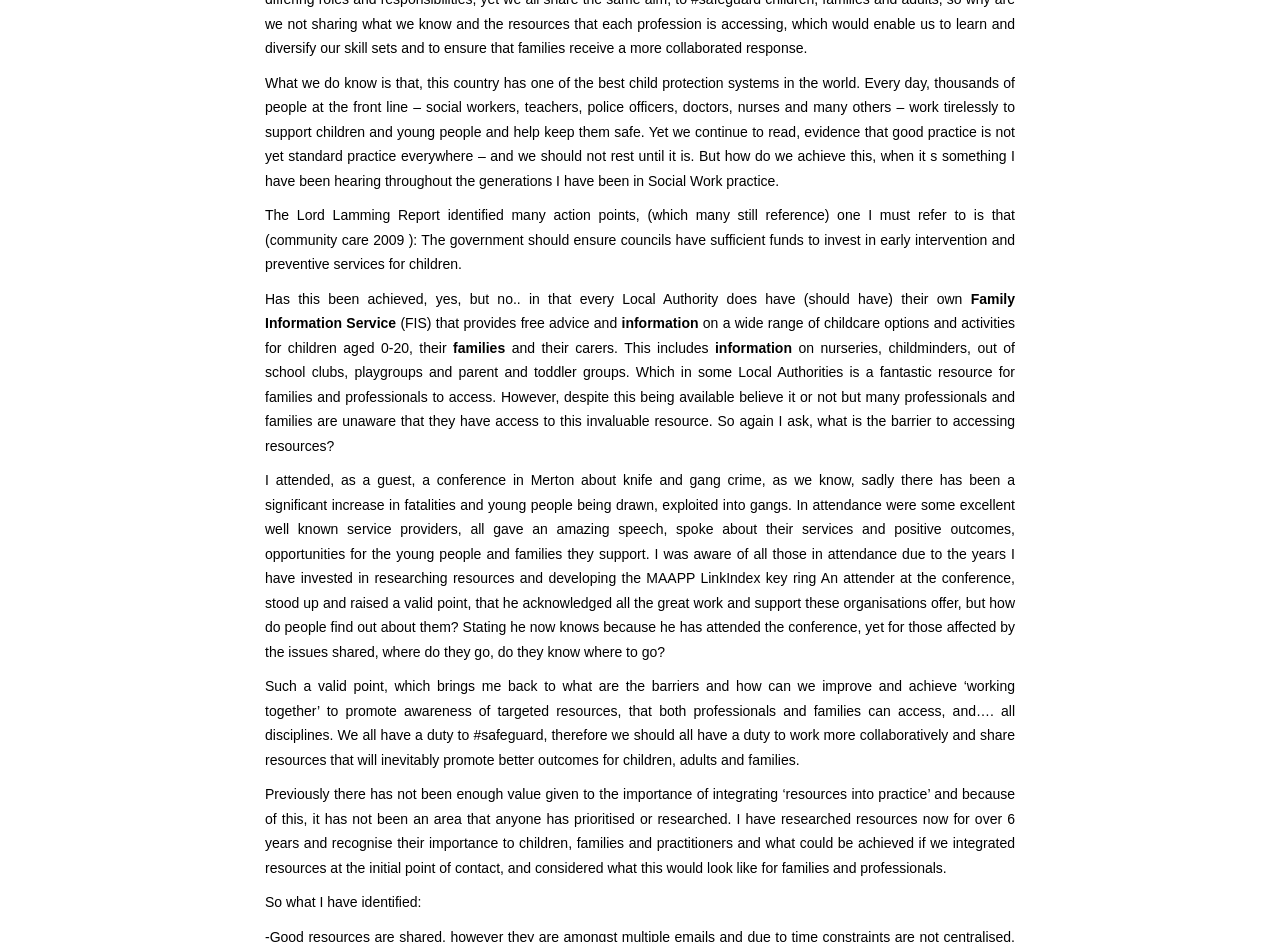Respond to the question below with a single word or phrase:
What is the purpose of the Family Information Service?

Provides free advice and information